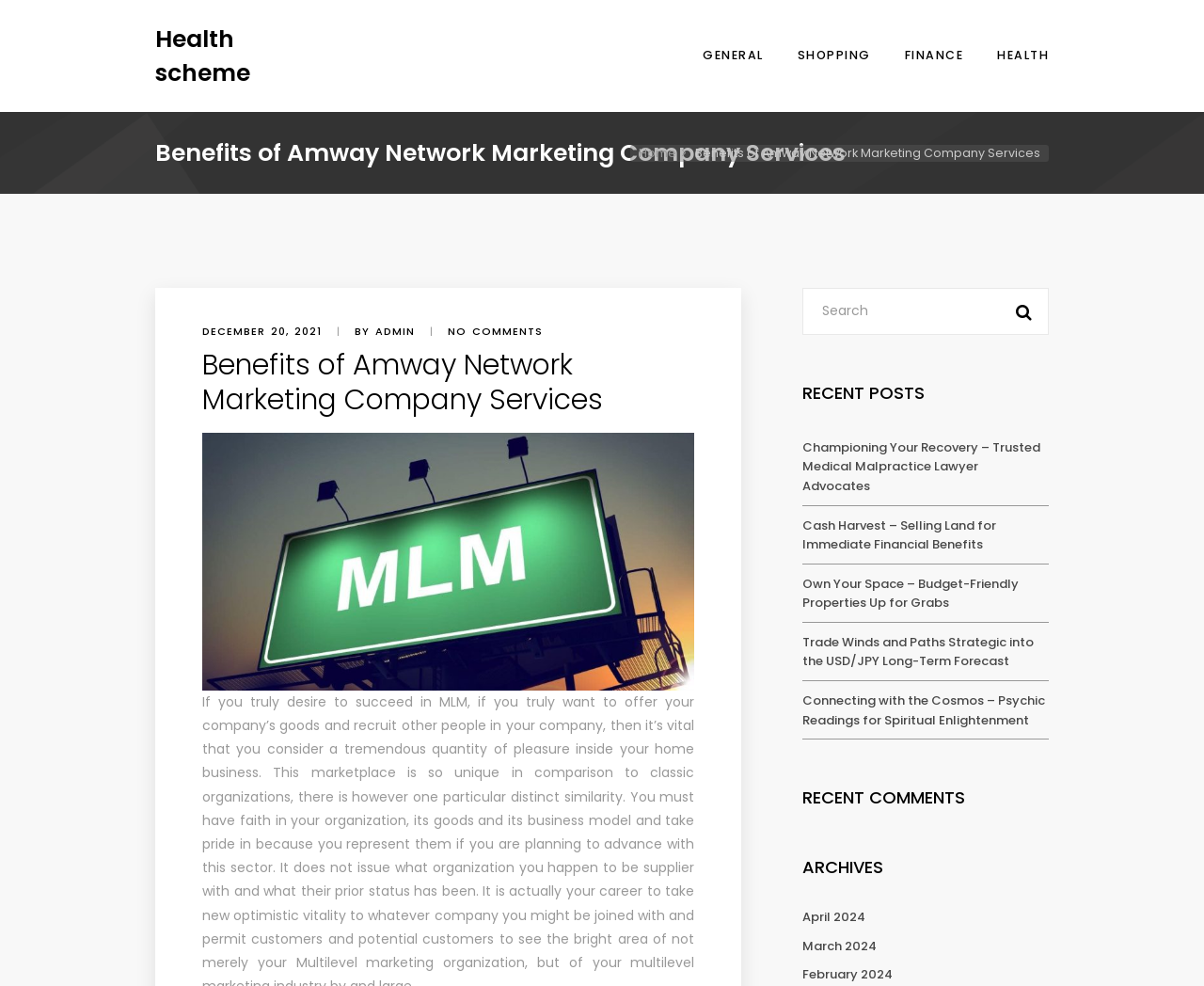Can you find and provide the main heading text of this webpage?

Benefits of Amway Network Marketing Company Services